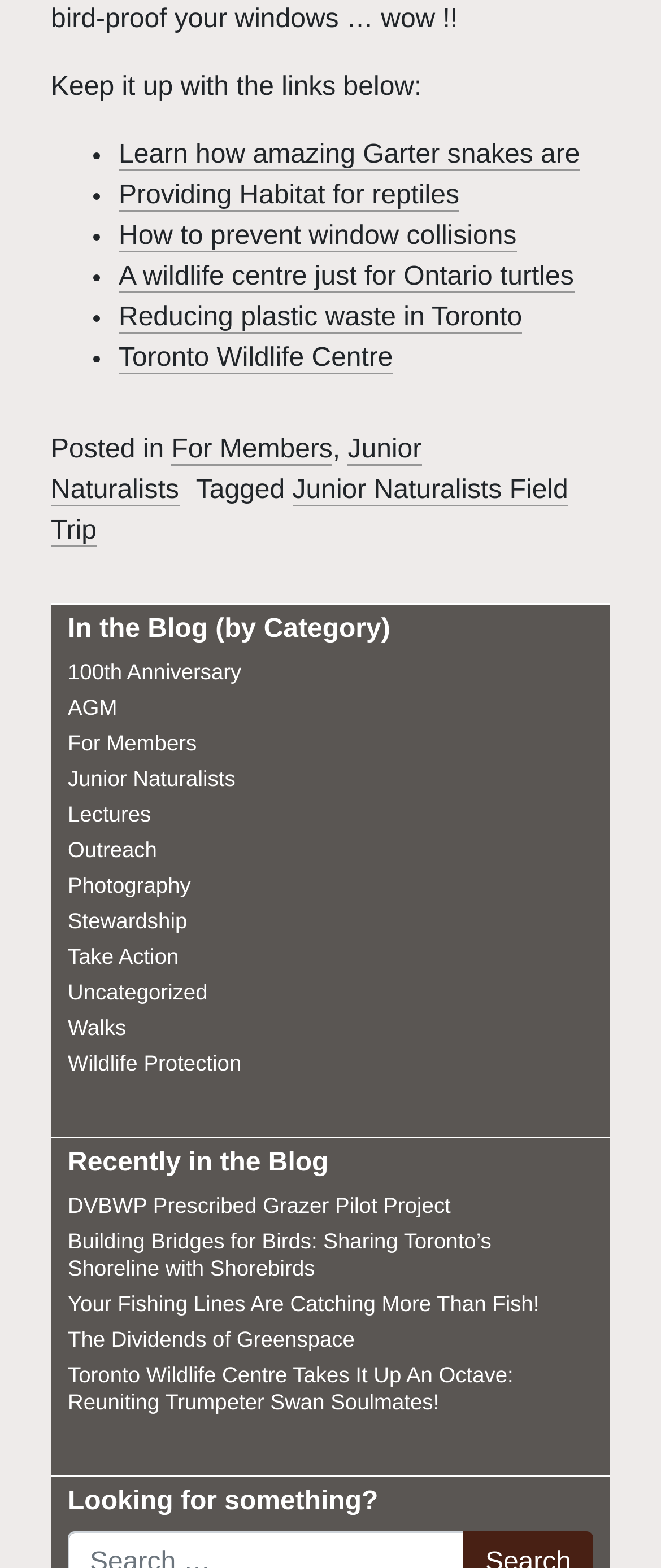Predict the bounding box coordinates of the area that should be clicked to accomplish the following instruction: "Check out the Toronto Wildlife Centre". The bounding box coordinates should consist of four float numbers between 0 and 1, i.e., [left, top, right, bottom].

[0.179, 0.219, 0.594, 0.238]